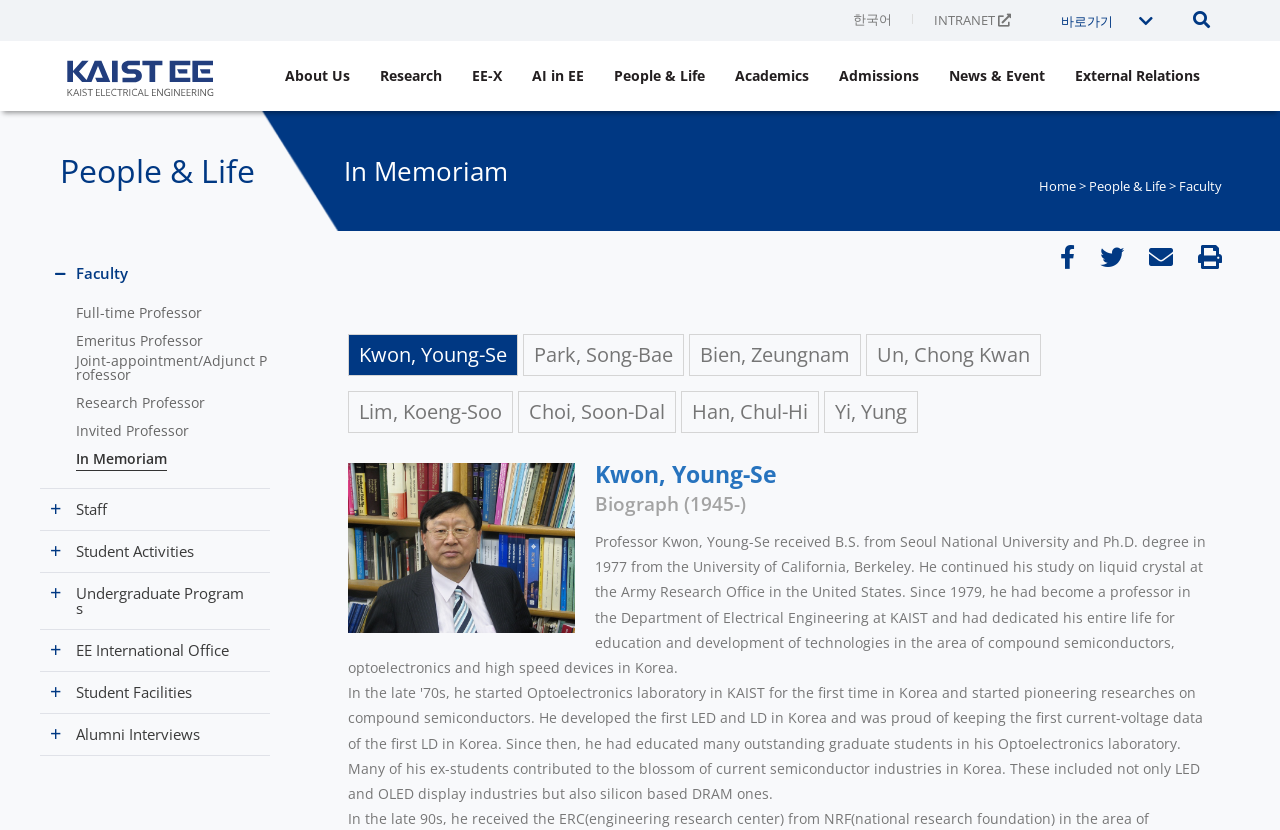Please determine the bounding box coordinates of the section I need to click to accomplish this instruction: "Click the 'People & Life' link".

[0.851, 0.213, 0.911, 0.234]